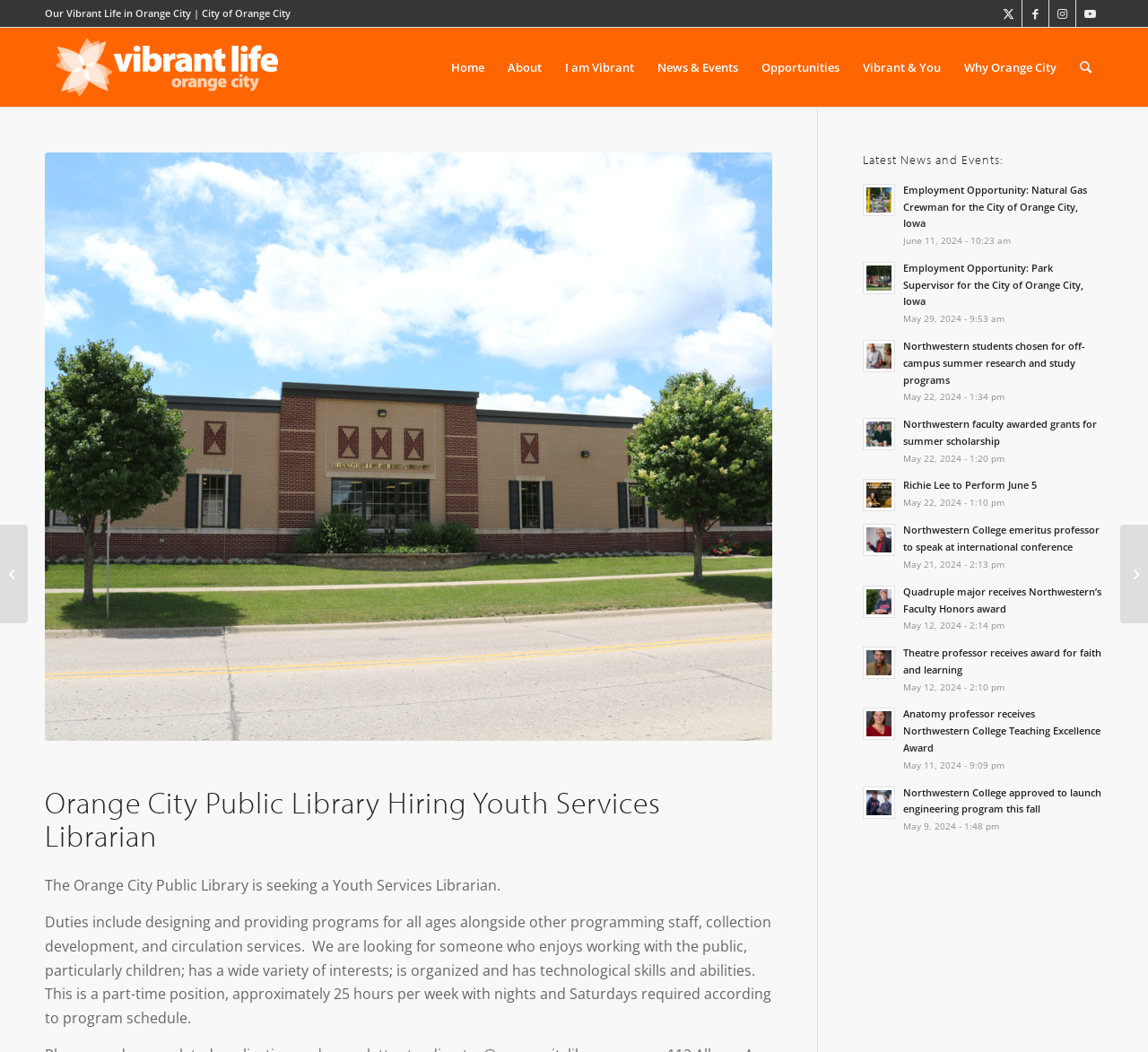Explain in detail what is displayed on the webpage.

The webpage is about the Orange City Public Library, with a focus on hiring a Youth Services Librarian. At the top, there are four social media links to Facebook, Instagram, Youtube, and another link to "Our Vibrant Life in Orange City". Below these links, there is a menu bar with seven items: Home, About, I am Vibrant, News & Events, Opportunities, Vibrant & You, and Why Orange City. 

To the left of the menu bar, there is a logo of Vibrant Orange City, Iowa, and a link to the City of Orange City. Below the menu bar, there is a heading that reads "Orange City Public Library Hiring Youth Services Librarian". 

The main content of the webpage is a job description for the Youth Services Librarian position, which includes duties such as designing and providing programs for all ages, collection development, and circulation services. The job is part-time, approximately 25 hours per week, with nights and Saturdays required according to the program schedule.

On the right side of the webpage, there is a section titled "Latest News and Events" with six news articles, each with a title, a link to read more, and a date. The news articles are about various events and achievements in Orange City, such as employment opportunities, student research programs, and faculty awards.

At the bottom of the webpage, there are two more links: one to "Orange City Public Library Hiring Assistant Director" and another to "Community Connection – Social Event Promotes Networking in Orange City".